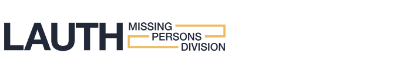Could you please study the image and provide a detailed answer to the question:
What is the purpose of the Missing Persons Division?

The logo of Lauth Investigations International's Missing Persons Division symbolizes the dedicated work and mission of the division to assist families and individuals in the search for missing persons, raising awareness about the challenges faced in such investigations.